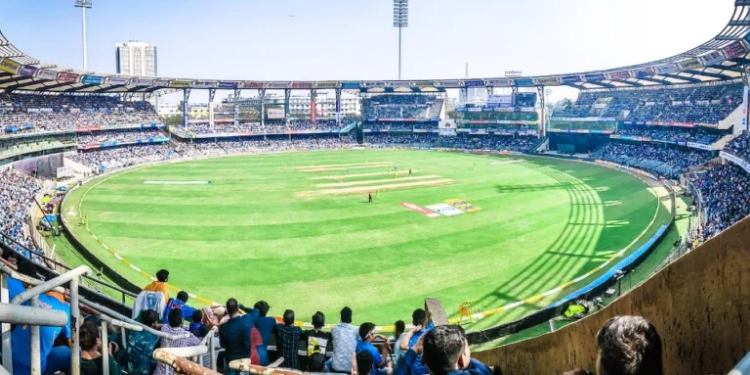What is the color of the pitch?
Could you give a comprehensive explanation in response to this question?

The caption specifically describes the pitch as 'lush green', which suggests that the grass on the pitch is healthy and vibrant, contributing to the overall dynamic atmosphere of the venue.